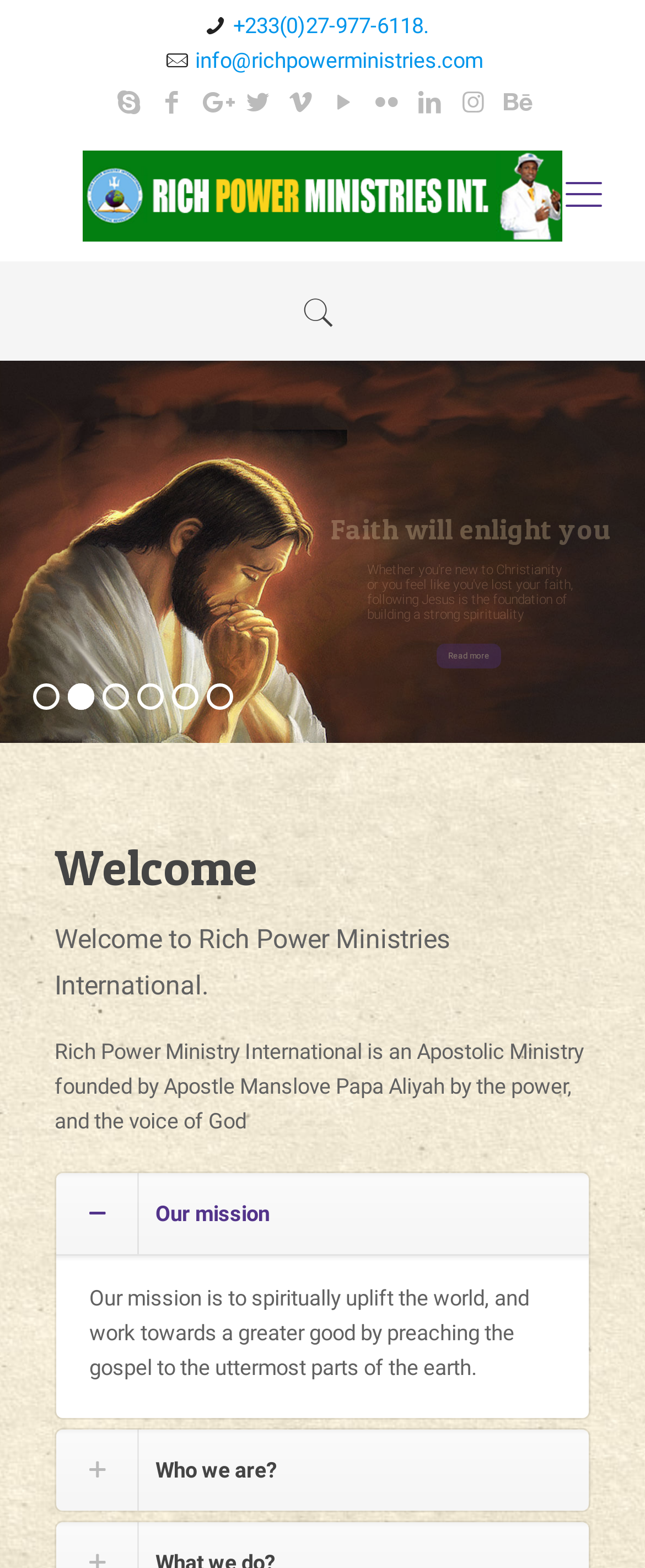Determine the bounding box coordinates of the area to click in order to meet this instruction: "Send an email".

[0.303, 0.031, 0.749, 0.046]